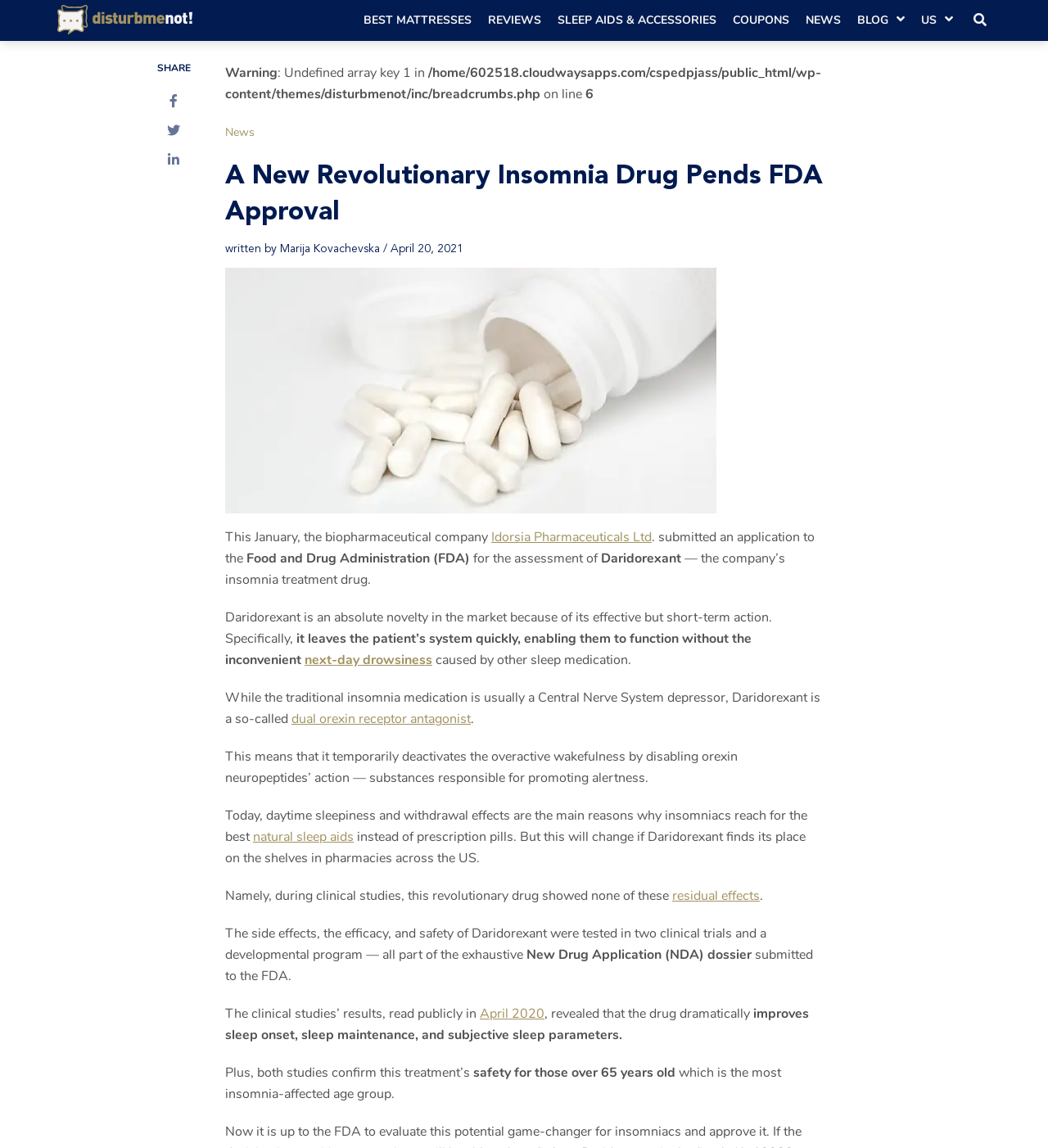What is the name of the biopharmaceutical company?
Examine the image and provide an in-depth answer to the question.

The answer can be found in the text 'This January, the biopharmaceutical company Idorsia Pharmaceuticals Ltd submitted an application to the FDA for the assessment of Daridorexant.'